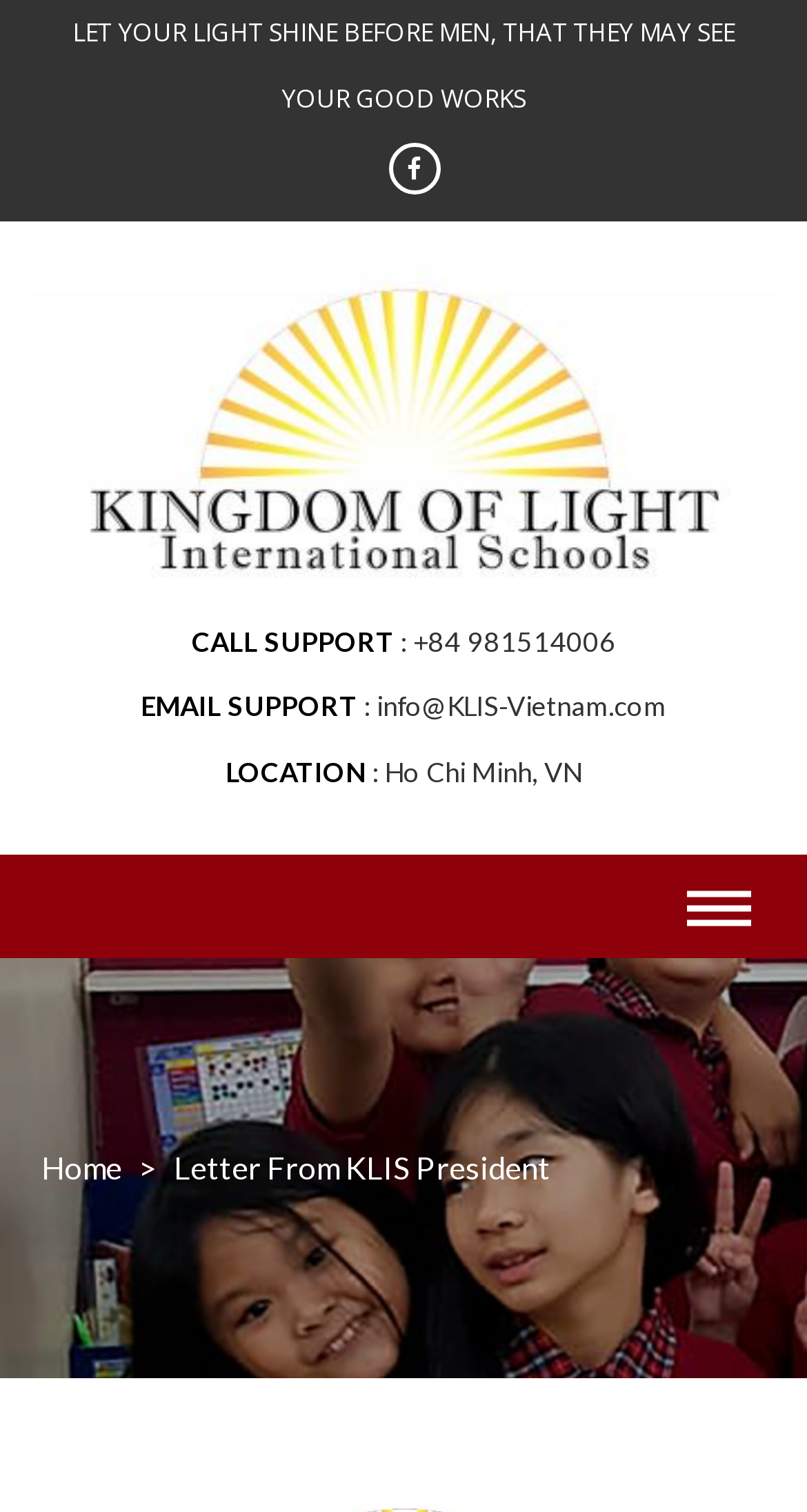Offer an in-depth caption of the entire webpage.

The webpage appears to be a letter from the president of Kingdom of Light International Student Services (KLIS). At the top, there is a quote "LET YOUR LIGHT SHINE BEFORE MEN, THAT THEY MAY SEE YOUR GOOD WORKS" in a prominent position, taking up most of the width of the page. Below the quote, there is a small icon and a link to the Kingdom of Light International Student Services, which is accompanied by an image.

On the left side of the page, there are three sections of contact information. The first section has a "CALL SUPPORT" label and a phone number "+84 981514006". The second section has an "EMAIL SUPPORT" label and an email address "info@KLIS-Vietnam.com". The third section has a "LOCATION" label and the location "Ho Chi Minh, VN".

On the right side of the page, there is a button, but its purpose is not clear. Below the button, there is a navigation section with a "Home" link and a title "Letter From KLIS President", which suggests that this is a specific page within a larger website.

Overall, the webpage has a simple layout with a focus on presenting the letter from the KLIS president, along with some basic contact information and navigation links.